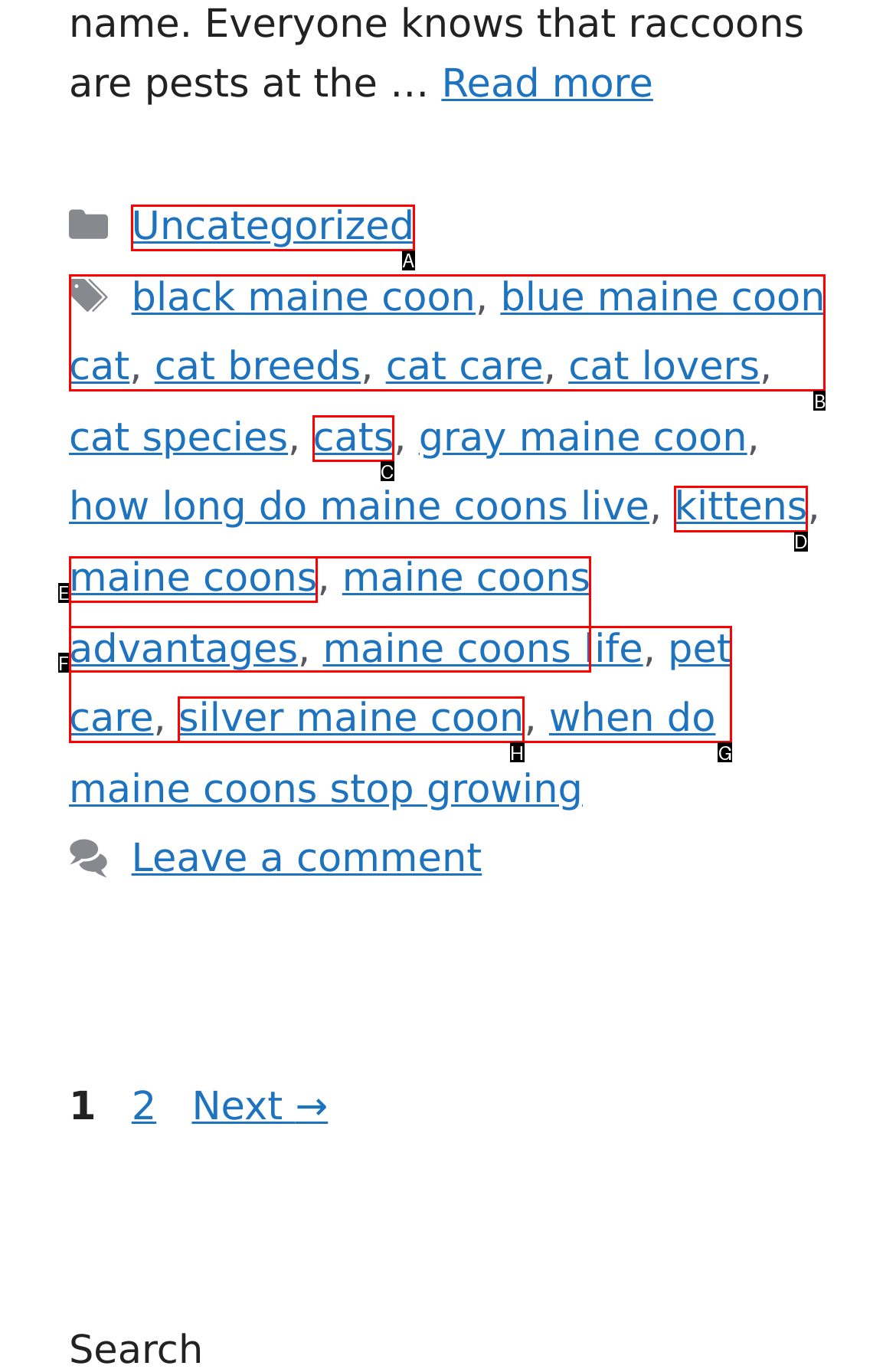From the available choices, determine which HTML element fits this description: blue maine coon cat Respond with the correct letter.

B